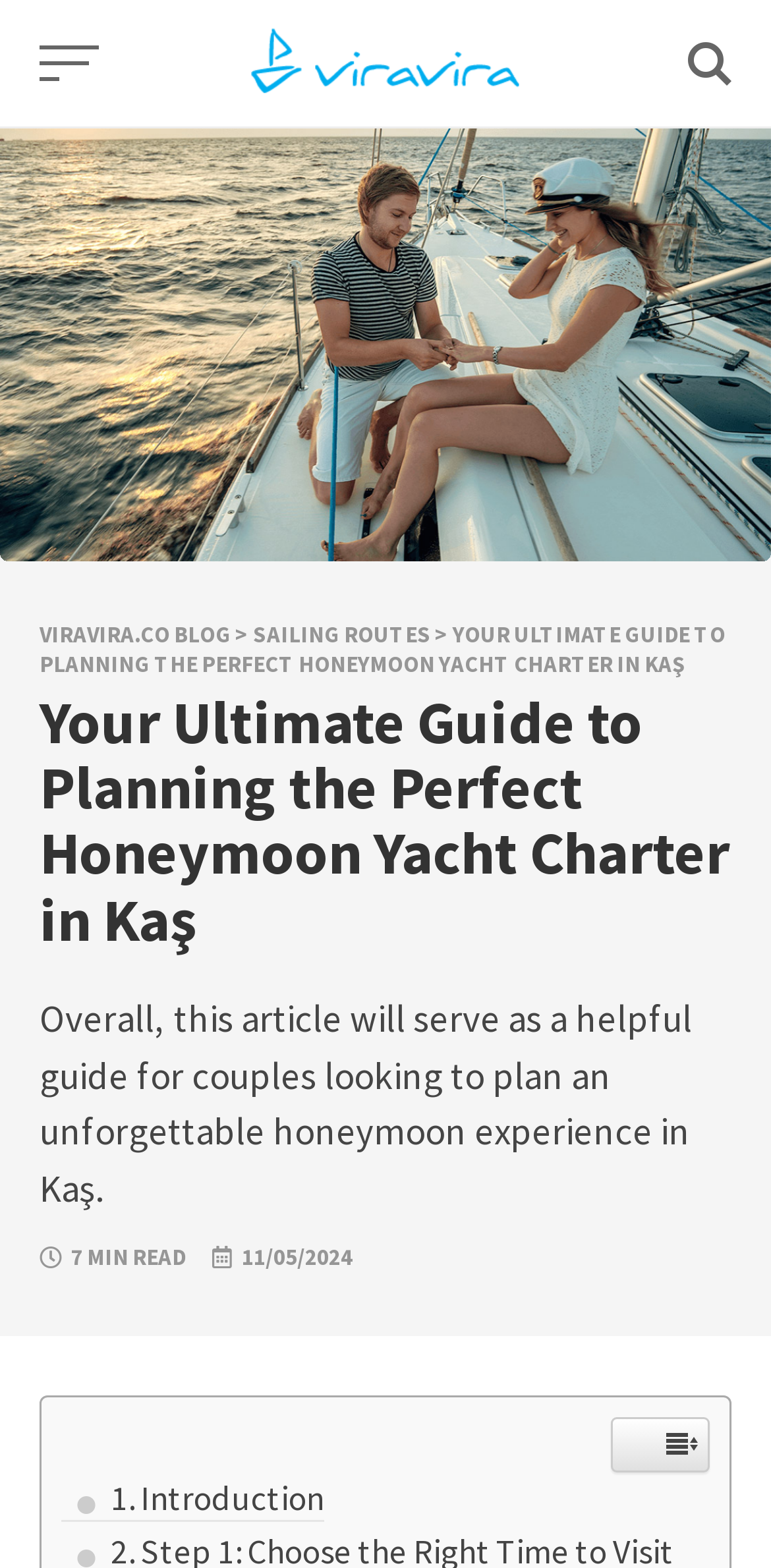How many minutes does it take to read the article?
Using the image, provide a concise answer in one word or a short phrase.

7 MIN